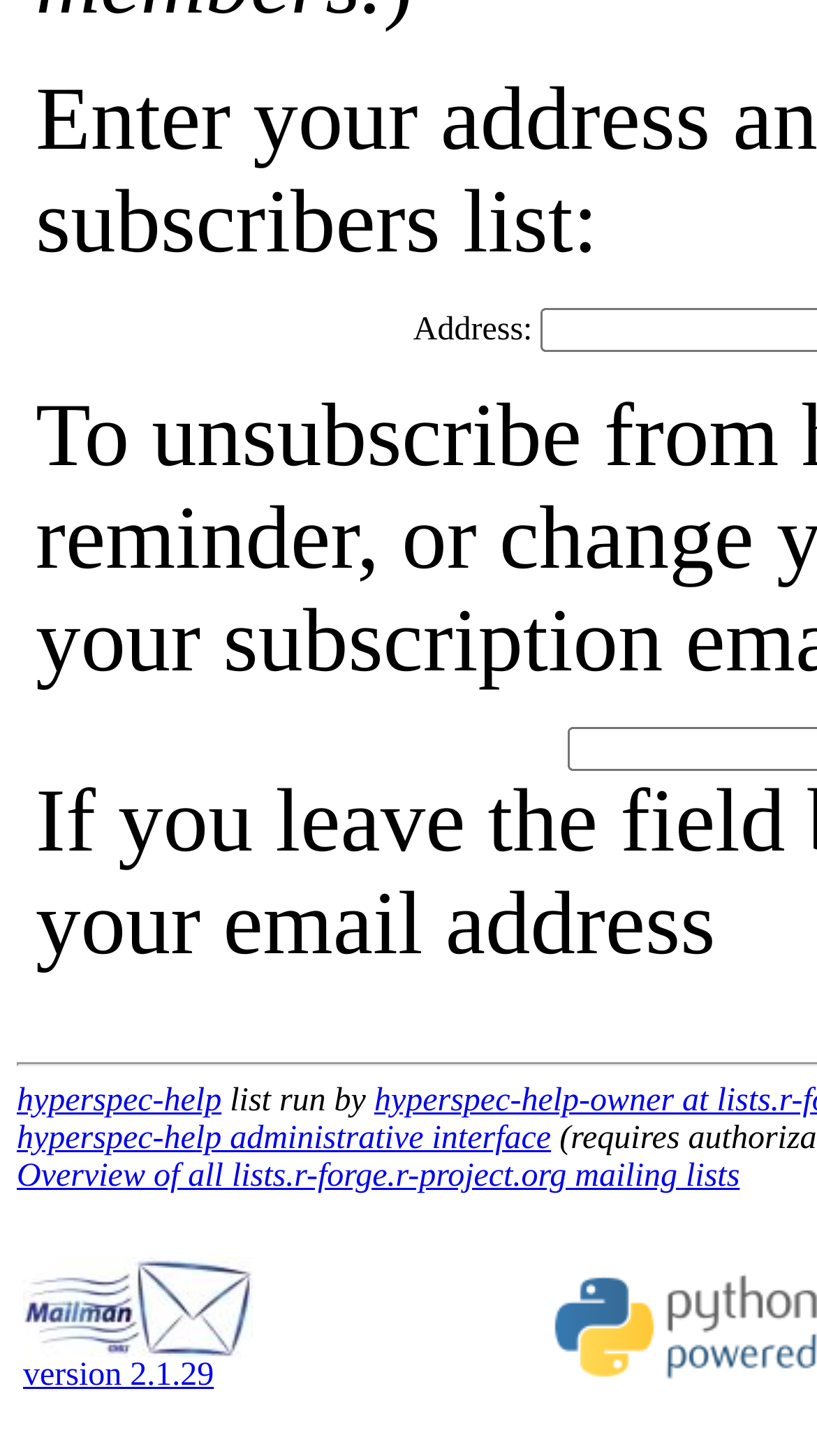Look at the image and answer the question in detail:
What is the purpose of the page?

I found the answer by analyzing the content of the page, which includes links to mailing lists and information about the mailing list interface, indicating that the purpose of the page is to provide information about mailing lists.